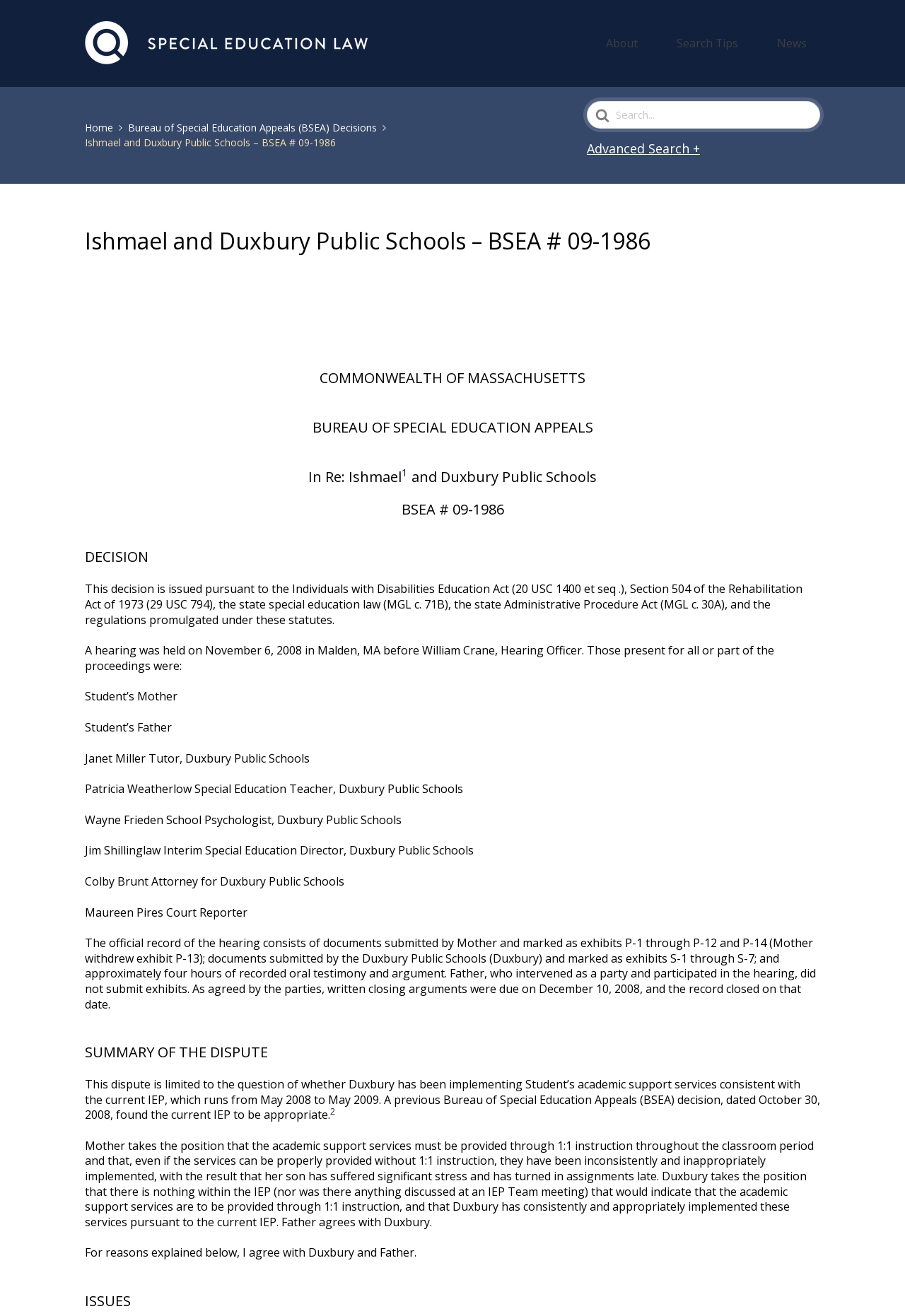Using the provided element description "parent_node: Search For name="s" placeholder="Search..."", determine the bounding box coordinates of the UI element.

[0.648, 0.077, 0.906, 0.098]